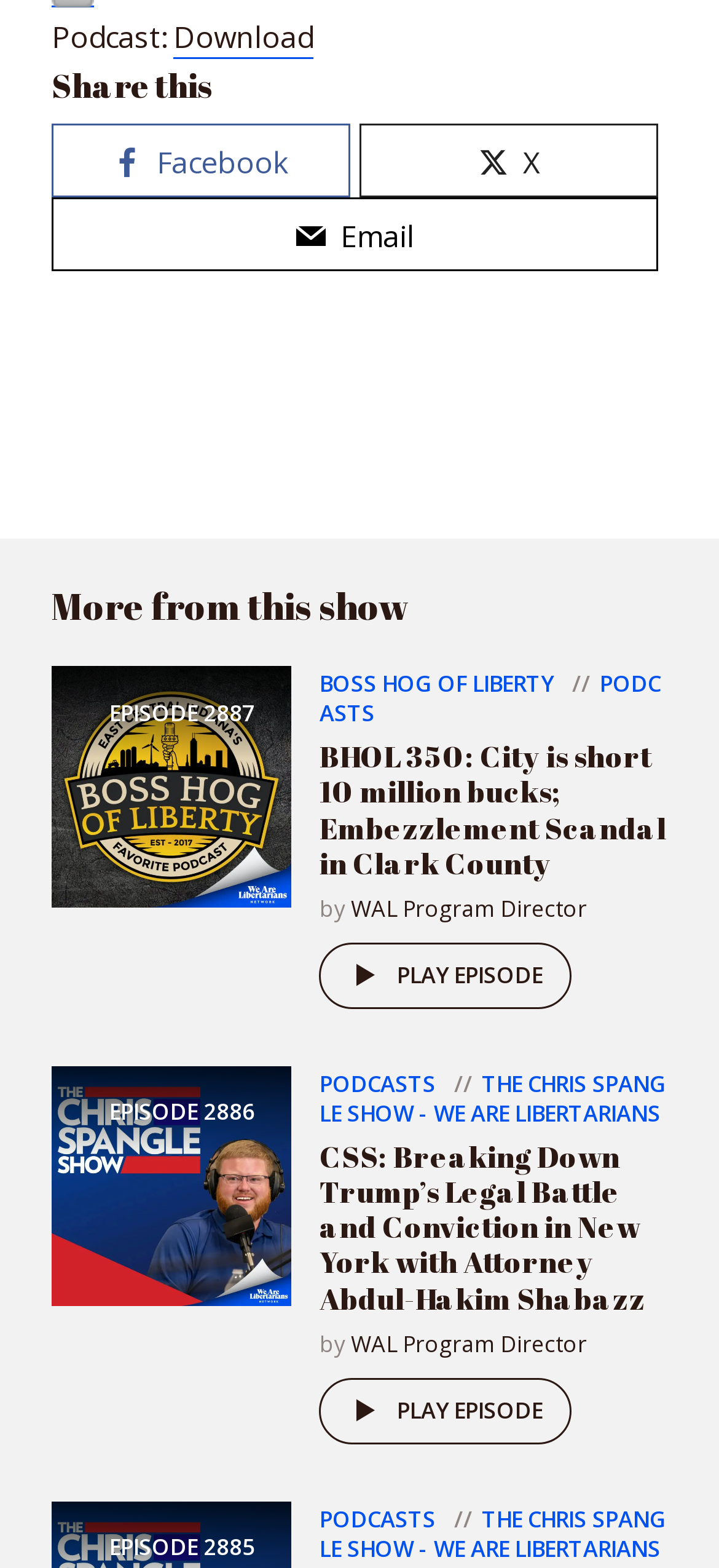Please identify the bounding box coordinates for the region that you need to click to follow this instruction: "Go to episode 2887".

[0.072, 0.487, 0.406, 0.513]